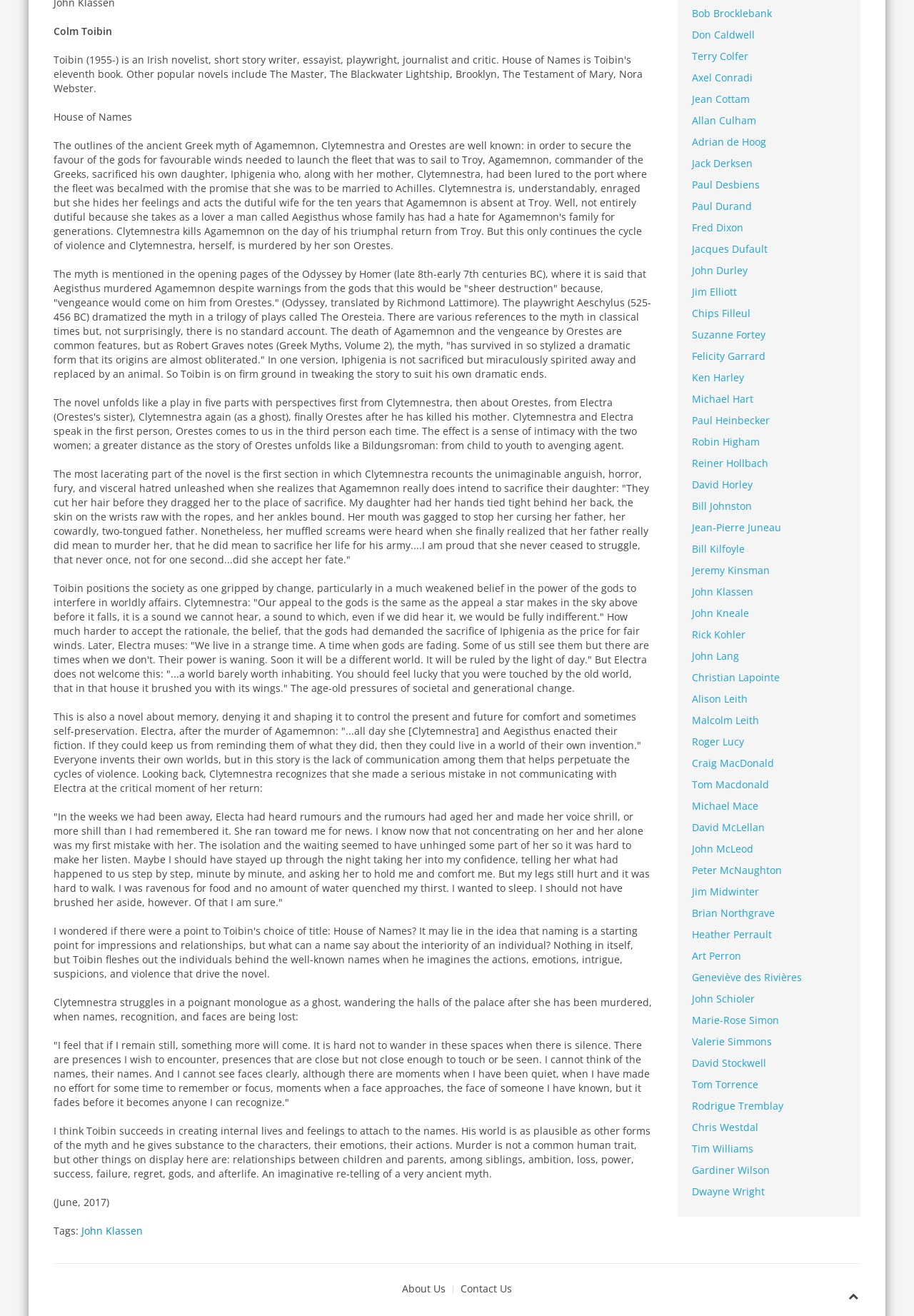Provide the bounding box coordinates of the HTML element this sentence describes: "Adrian de Hoog". The bounding box coordinates consist of four float numbers between 0 and 1, i.e., [left, top, right, bottom].

[0.741, 0.1, 0.941, 0.116]